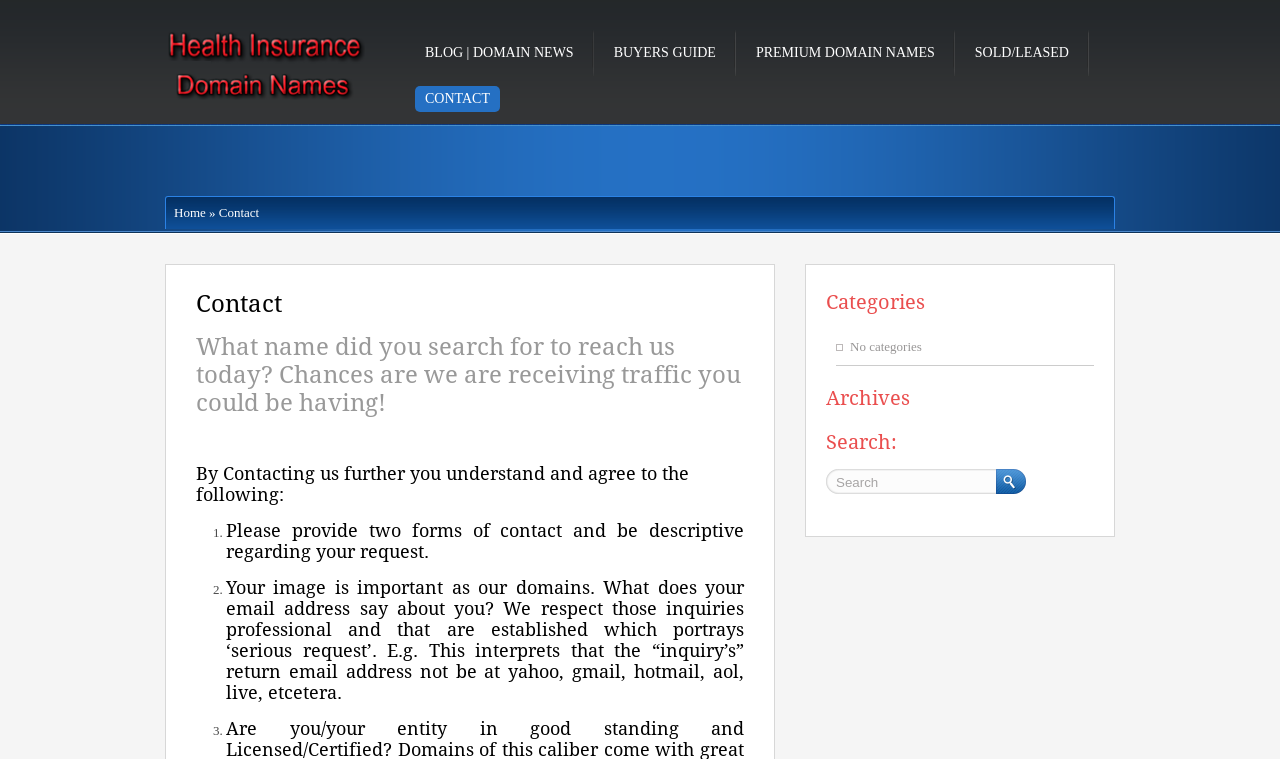Can you determine the bounding box coordinates of the area that needs to be clicked to fulfill the following instruction: "Contact the website owner"?

[0.324, 0.113, 0.391, 0.148]